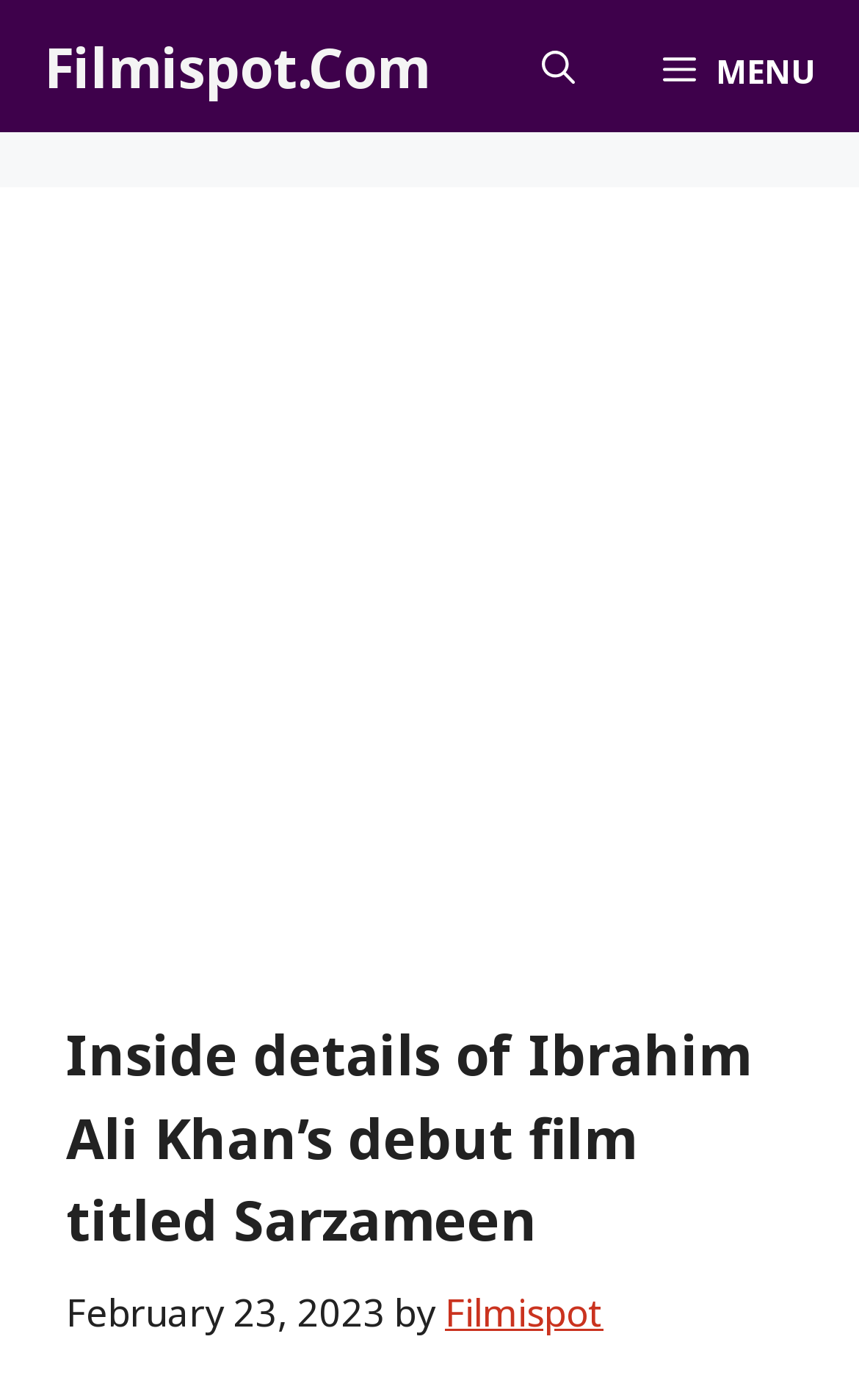Explain the webpage in detail.

The webpage is about Ibrahim Ali Khan's debut film titled Sarzameen. At the top, there is a primary navigation bar that spans the entire width of the page, with a "MENU" button located at the right end. Below the navigation bar, there is a search bar link labeled "Open Search Bar" situated at the top-right corner.

The main content area is divided into two sections. On the left side, there is an advertisement iframe that occupies a significant portion of the page. On the right side, there is a header section labeled "Content" that contains the title of the article, "Inside details of Ibrahim Ali Khan’s debut film titled Sarzameen", in a large font size. Below the title, there is a timestamp "February 23, 2023" followed by the text "by" and a link to "Filmispot".